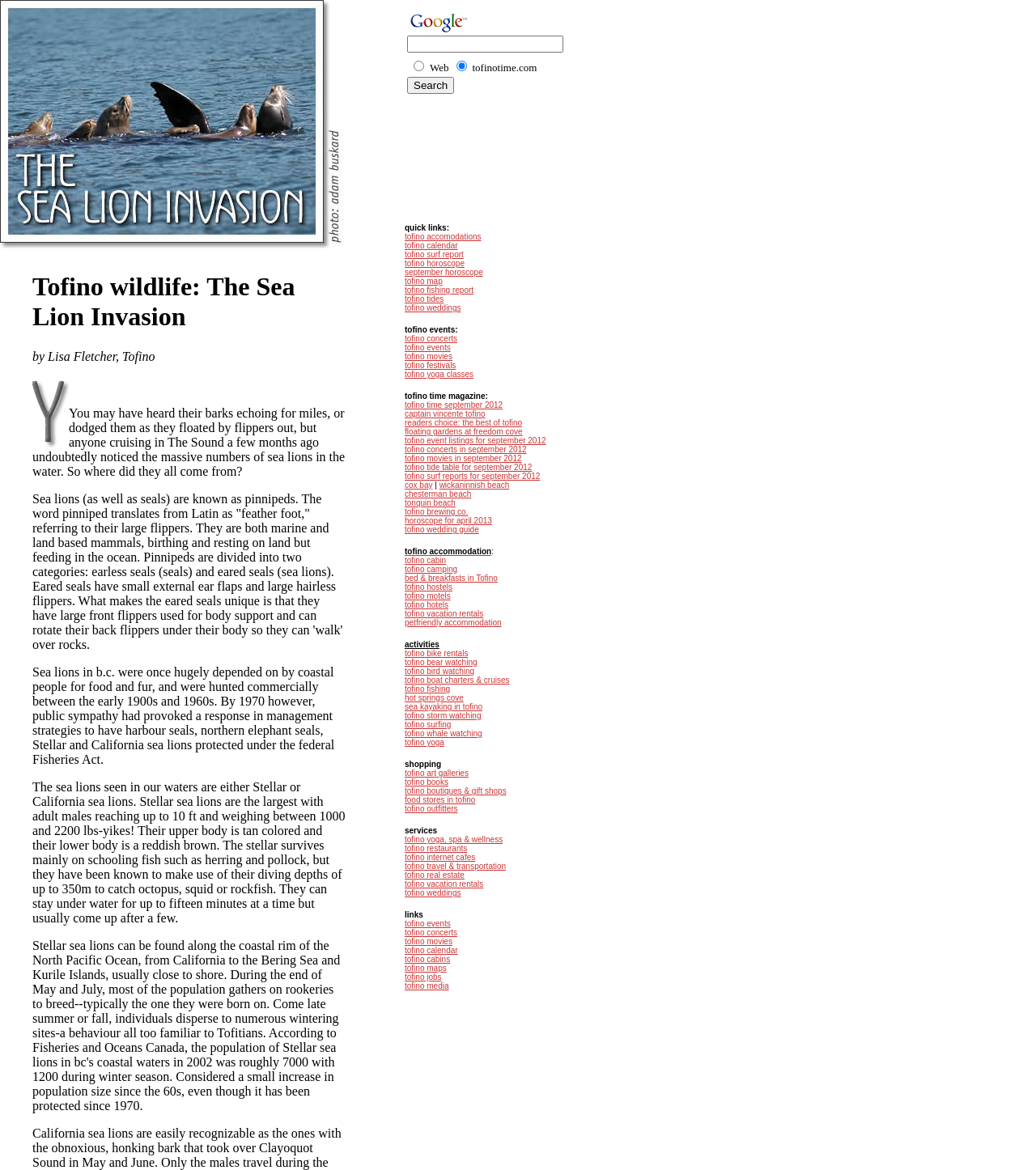Find the bounding box of the element with the following description: "hot springs cove". The coordinates must be four float numbers between 0 and 1, formatted as [left, top, right, bottom].

[0.391, 0.593, 0.448, 0.6]